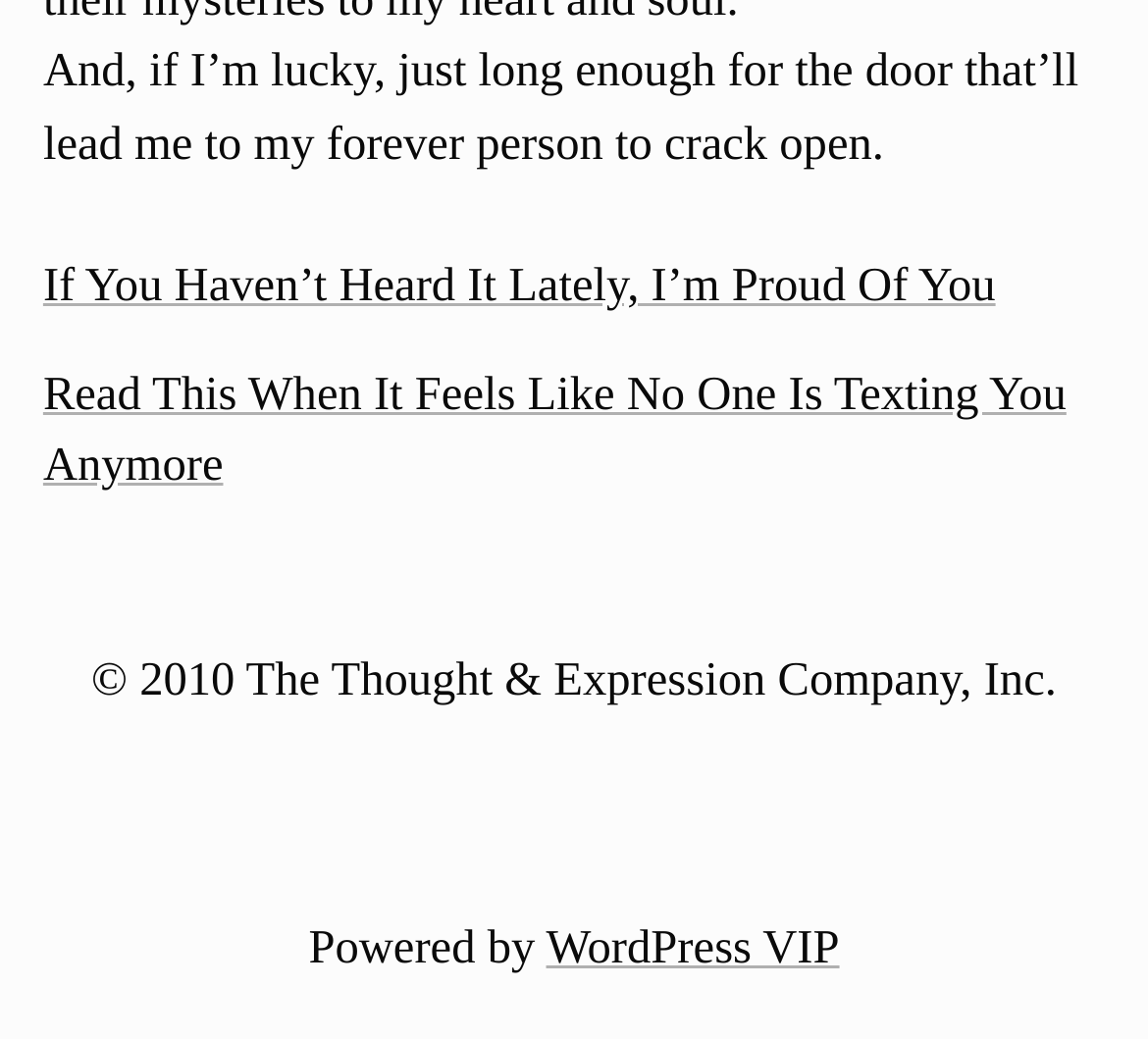What is the theme of the post?
Please ensure your answer is as detailed and informative as possible.

The theme of the post can be inferred from the quote 'And, if I’m lucky, just long enough for the door that’ll lead me to my forever person to crack open.' which suggests that the post is about relationships and finding a lifelong partner.